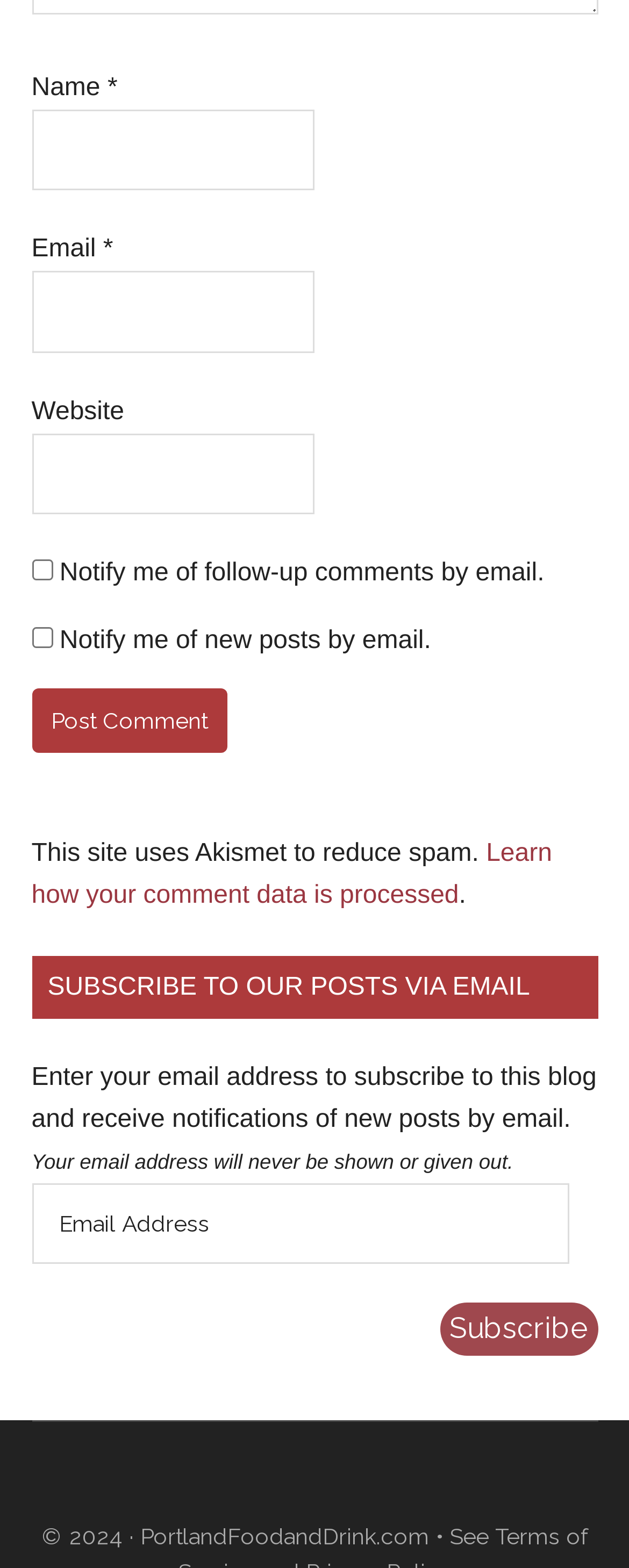Examine the screenshot and answer the question in as much detail as possible: What is the function of the button 'Post Comment'?

I found a button element with the label 'Post Comment' and inferred that its function is to submit a comment.